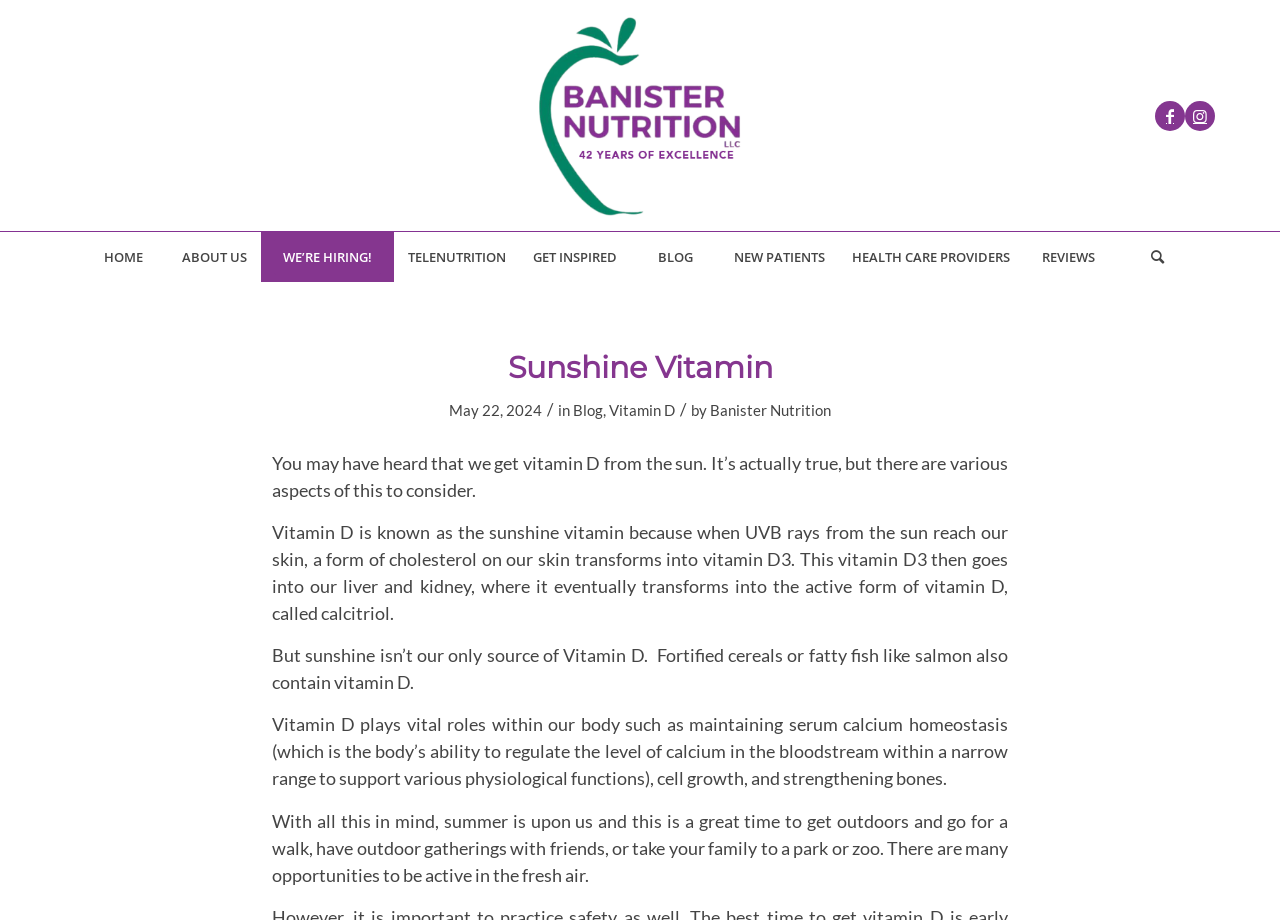Determine the bounding box coordinates for the element that should be clicked to follow this instruction: "access patient portal". The coordinates should be given as four float numbers between 0 and 1, in the format [left, top, right, bottom].

None